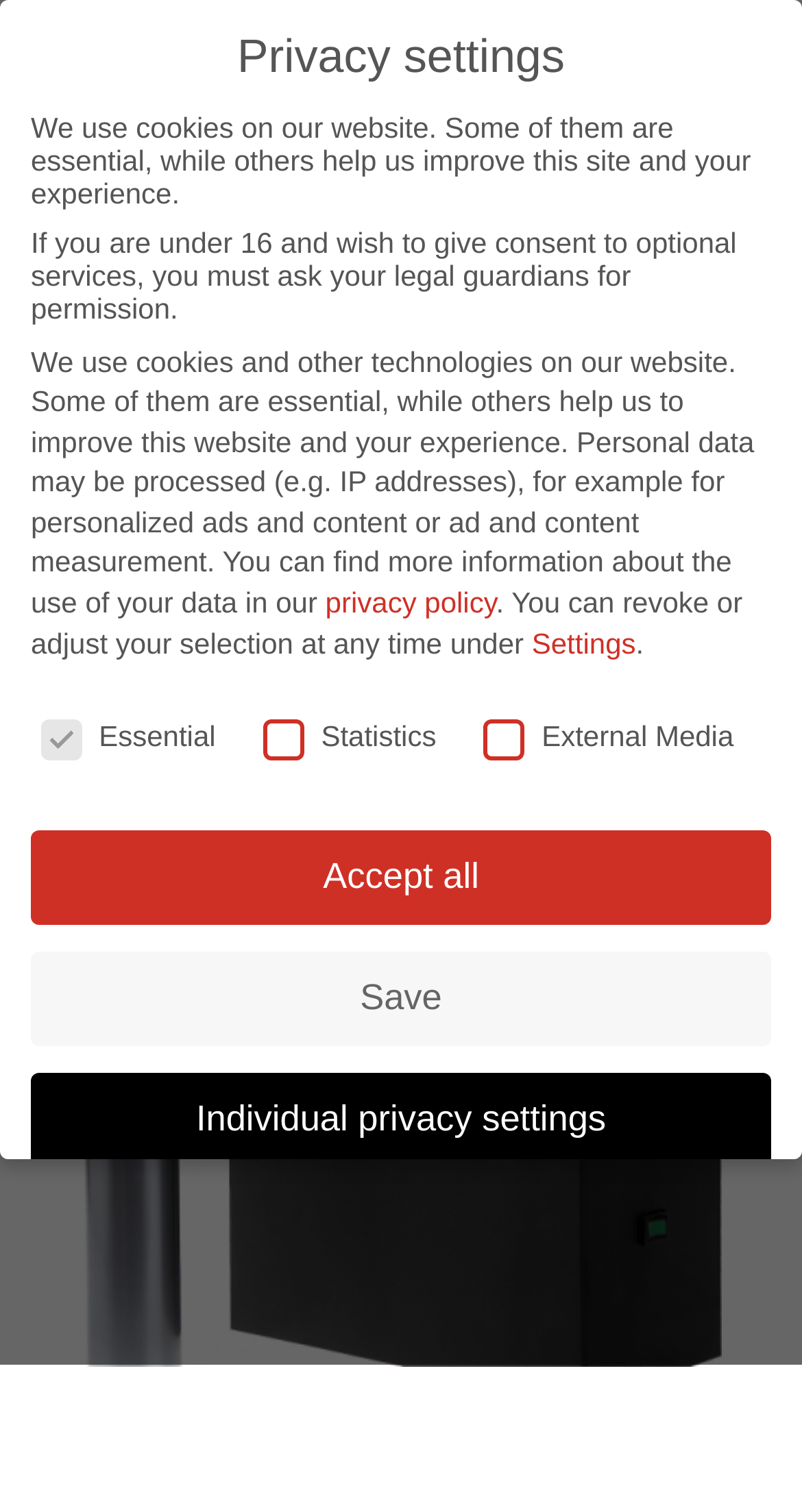Detail the various sections and features present on the webpage.

The webpage is about a cartridge preheater for reactive polyurethane hotmelt adhesives (PUR), which enables faster working at optimum temperature. 

At the top left, there is a link to "REKA Klebetechnik" accompanied by an image of the same name. Next to it, there is a static text "solves gluing-problems". 

On the top right, there is a search bar with a searchbox labeled "Search for:". 

Below the search bar, there are four links: "Cartridge preheater KVG", "Description", "Downloads", and "Inquiry". 

Further down, there is a link to "Cartridge preheater KVG with 2 cartridges" accompanied by an image of the same name. This link is located near the bottom of the page. 

On the top middle, there is a heading "Privacy settings". Below it, there are several static texts explaining the use of cookies and other technologies on the website. 

There are also several links and buttons related to privacy settings, including "privacy policy", "Settings", "Accept all", "Save", "Individual privacy settings", "Cookie details", "Data privacy statement", and "Imprint". 

Additionally, there are three checkboxes for "Essential", "Statistics", and "External Media" under the "Privacy settings" section.